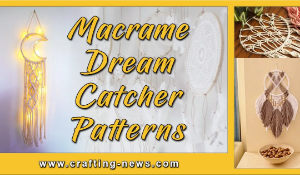Summarize the image with a detailed description that highlights all prominent details.

The image showcases a vibrant and inviting graphic promoting "Macrame Dream Catcher Patterns." The design features several beautifully crafted dream catchers, including one with intricate macrame details and soft lighting, emphasizing a cozy and artistic aesthetic. The text prominently displays the title in a cheerful yellow font against a contrasting background, making it eye-catching and appealing to craft enthusiasts. Accompanying imagery includes additional macrame designs, highlighting the versatility and creativity involved in making dream catchers. This graphic invites viewers to explore various DIY patterns for these charming decorative pieces.